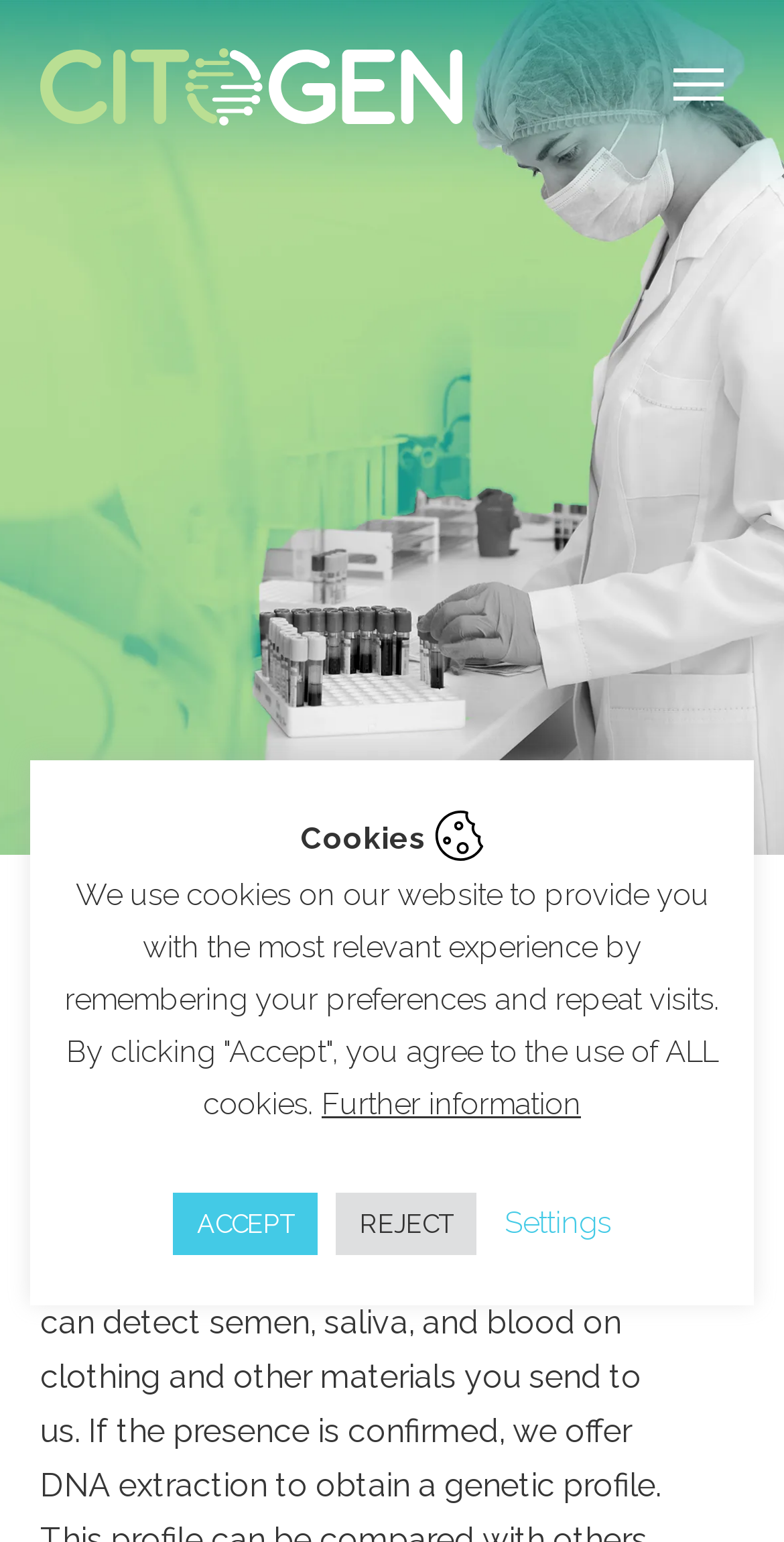Generate a detailed explanation of the webpage's features and information.

The webpage is about the identification of biological fluids by Citogen Lab. At the top left corner, there is a logo image of Citogen Lab, which takes up almost the entire height of the page. Below the logo, there is a heading that reads "Identification of biological fluids" in a prominent font size. 

To the right of the logo, there is a mobile menu button. Below the heading, there is a brief description of the company's advanced system for identifying biological fluids. 

At the top right corner, there is a link and an image, which appears to be a navigation element. 

In the middle of the page, there is a section about cookies. It starts with a "Cookies" label, followed by an image, and then a paragraph of text explaining the use of cookies on the website. Below the text, there are three buttons: "Accept", "Reject", and "Settings", which allow users to manage their cookie preferences. There is also a "Further information" link next to the "Accept" button.